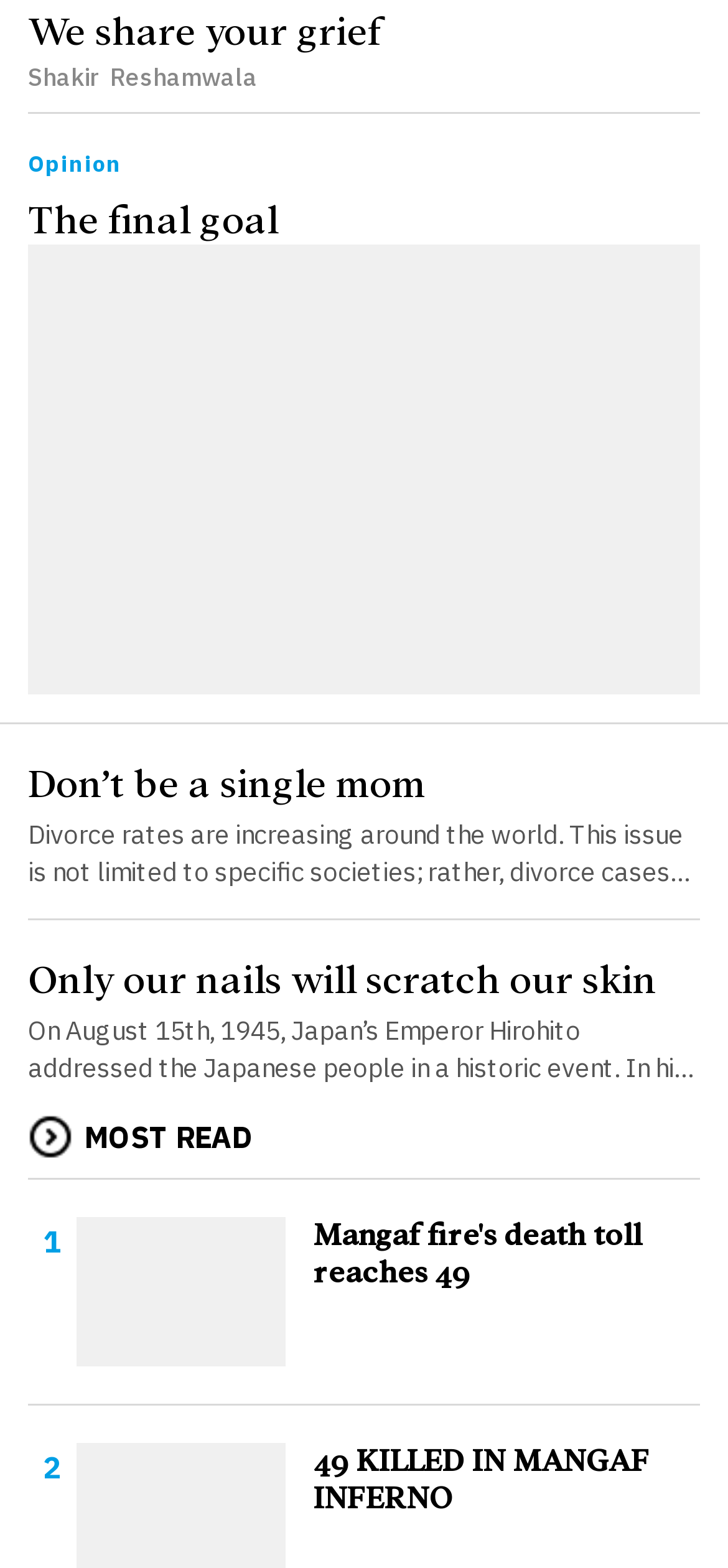Given the element description "Opinion", identify the bounding box of the corresponding UI element.

[0.038, 0.095, 0.168, 0.113]